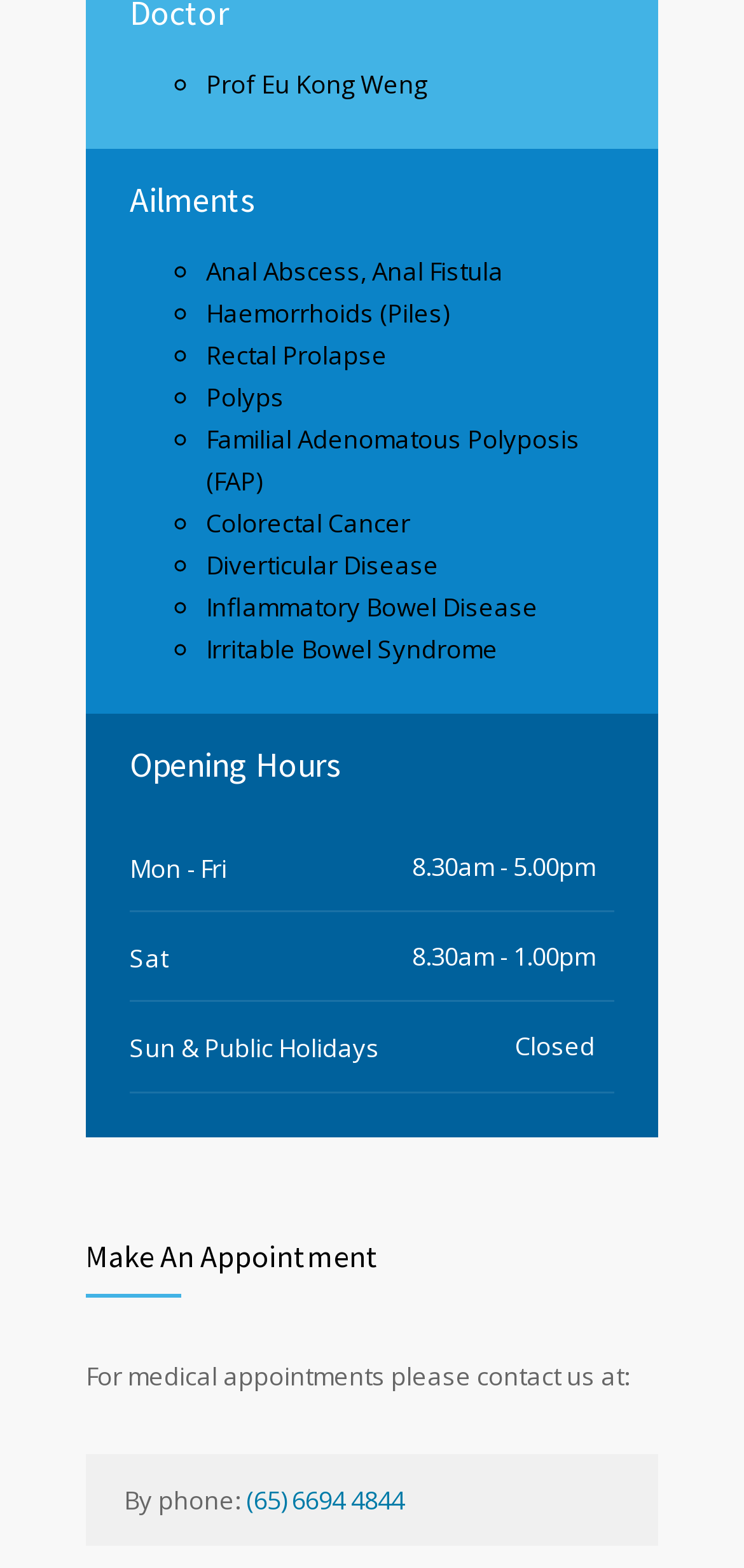Provide the bounding box coordinates, formatted as (top-left x, top-left y, bottom-right x, bottom-right y), with all values being floating point numbers between 0 and 1. Identify the bounding box of the UI element that matches the description: Irritable Bowel Syndrome

[0.277, 0.403, 0.669, 0.425]